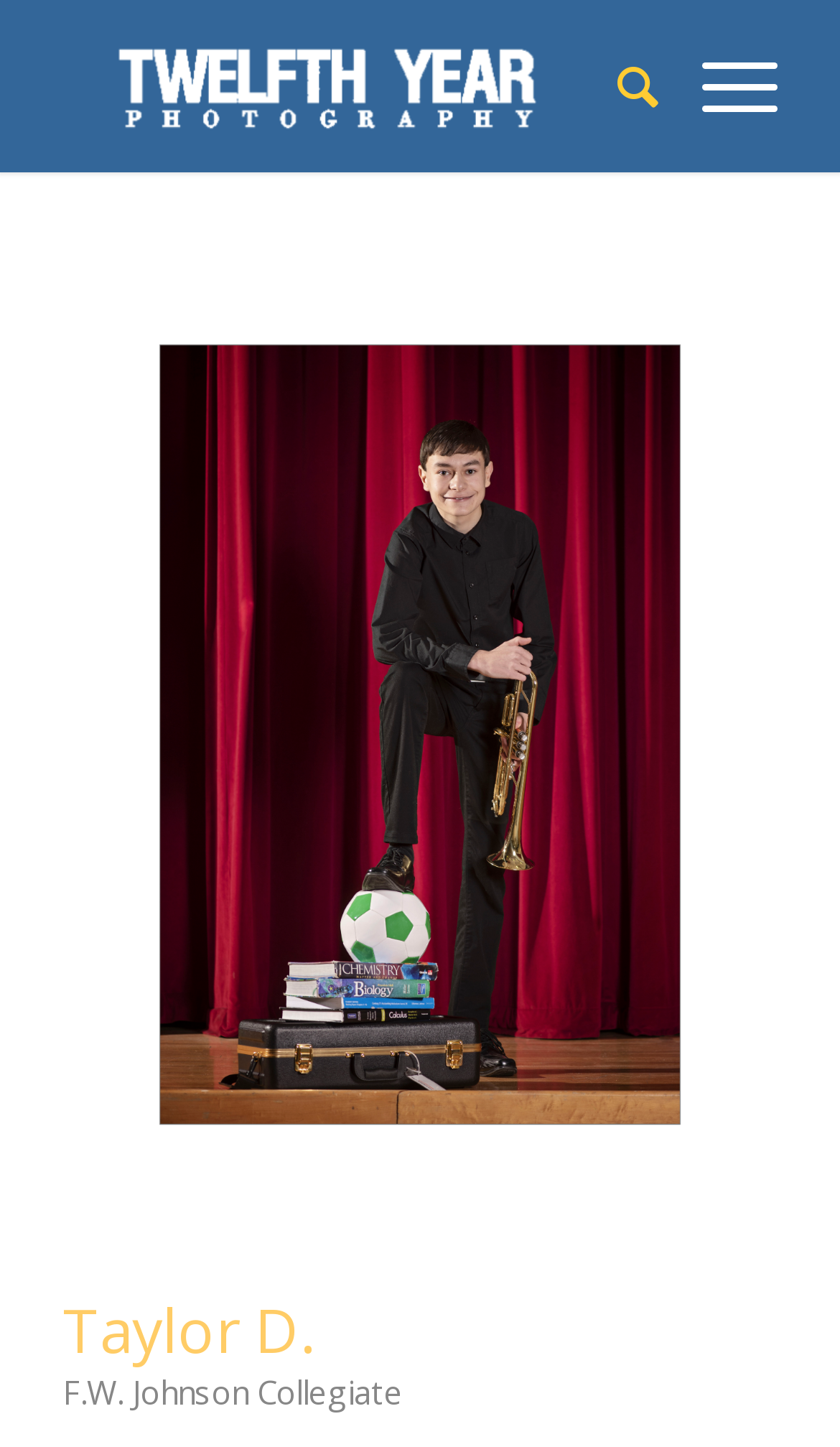Respond with a single word or short phrase to the following question: 
How many links are present in the top section?

3